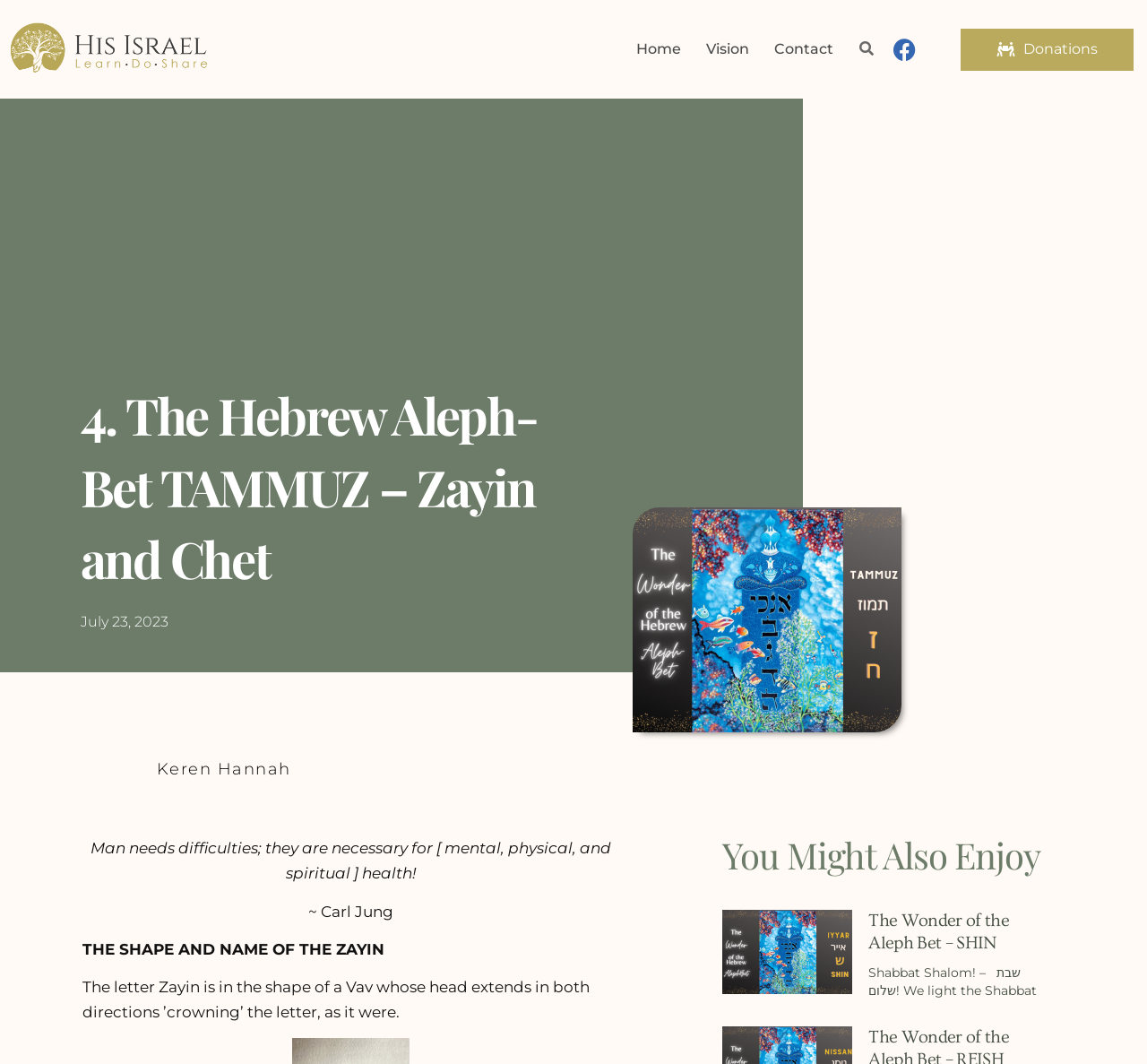Determine the main heading text of the webpage.

4. The Hebrew Aleph-Bet TAMMUZ – Zayin and Chet